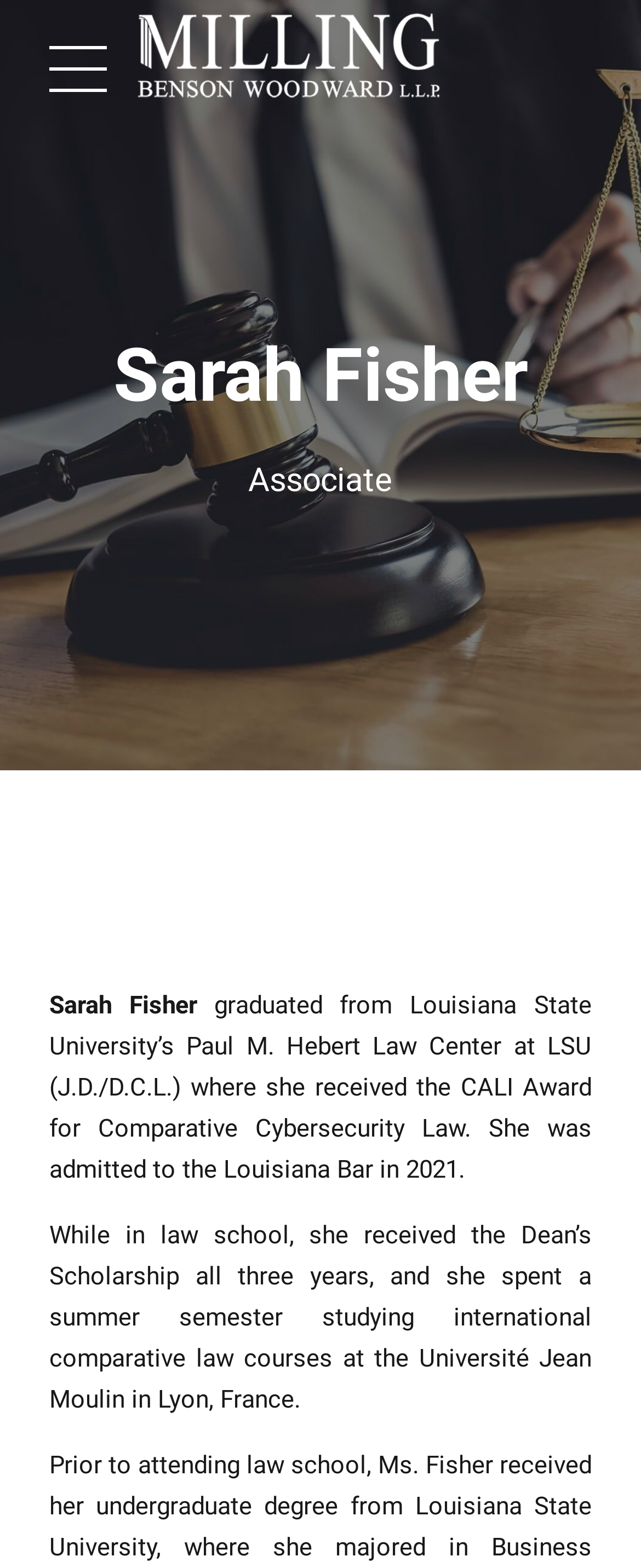Based on the visual content of the image, answer the question thoroughly: What is the name of the law center Sarah Fisher graduated from?

Based on the webpage, Sarah Fisher graduated from Louisiana State University’s Paul M. Hebert Law Center at LSU, as mentioned in the static text element with bounding box coordinates [0.077, 0.631, 0.923, 0.755].